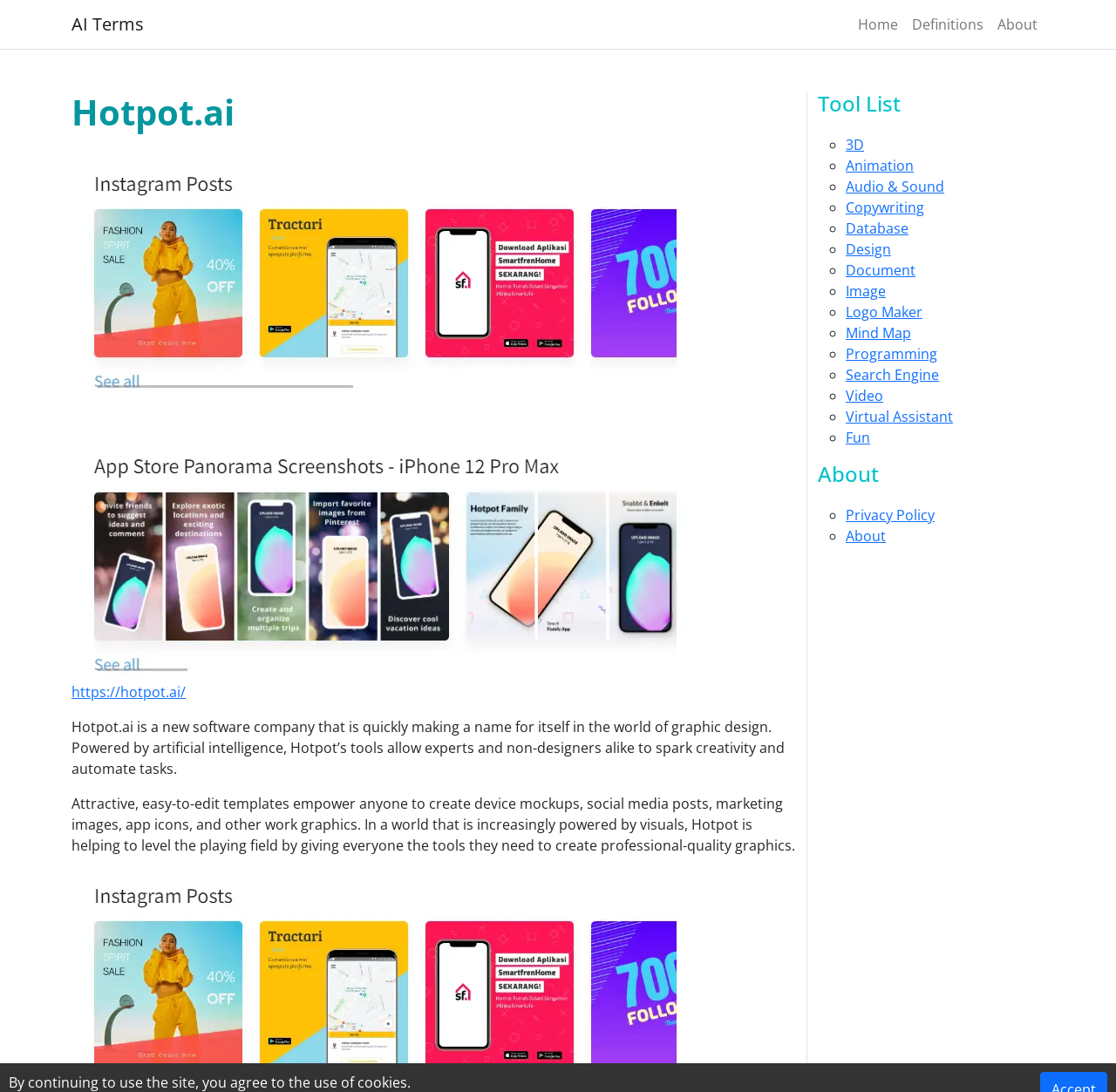Identify the bounding box of the UI element described as follows: "Audio & Sound". Provide the coordinates as four float numbers in the range of 0 to 1 [left, top, right, bottom].

[0.758, 0.162, 0.846, 0.179]